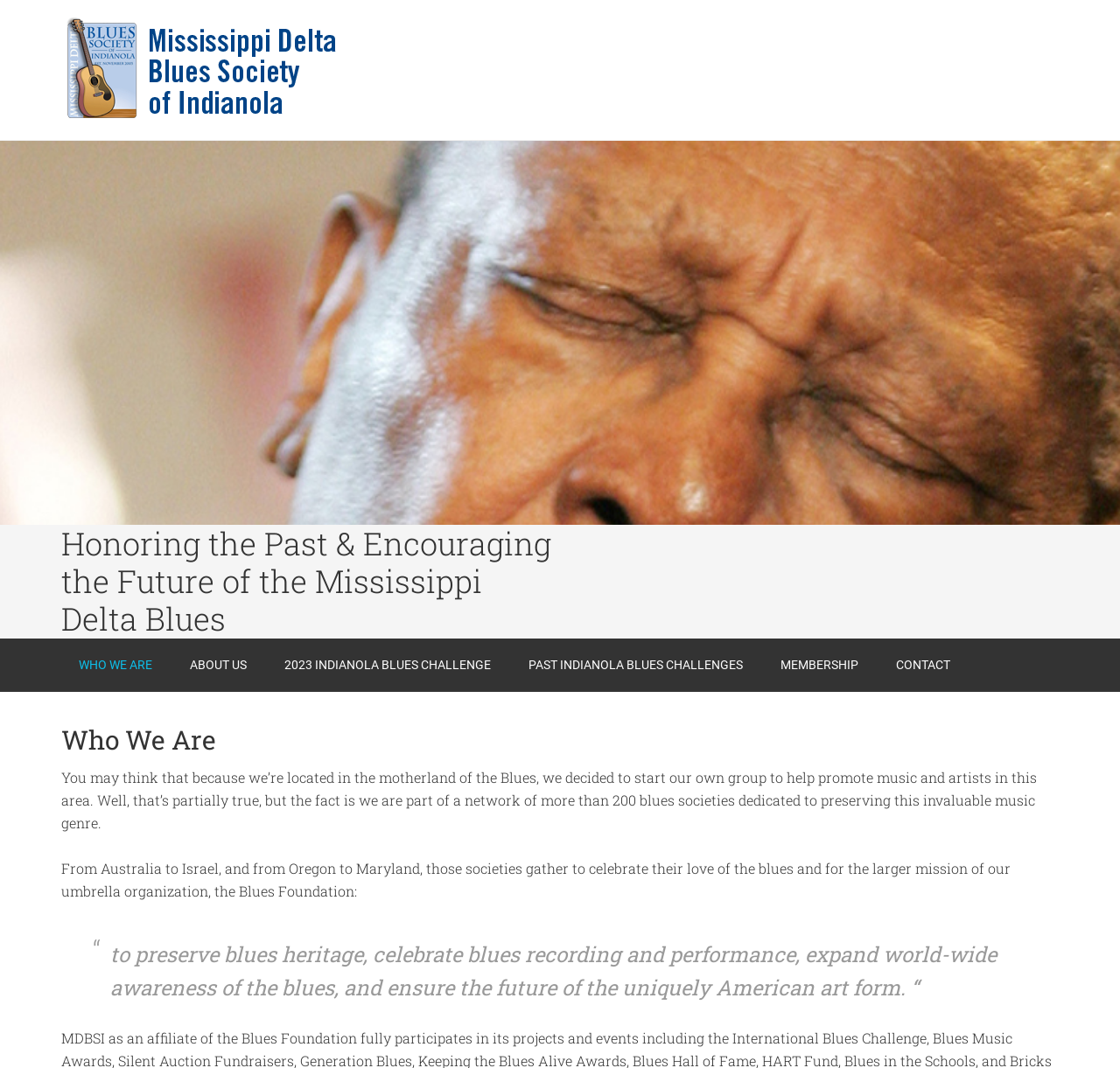Please provide the bounding box coordinate of the region that matches the element description: Our terms. Coordinates should be in the format (top-left x, top-left y, bottom-right x, bottom-right y) and all values should be between 0 and 1.

None